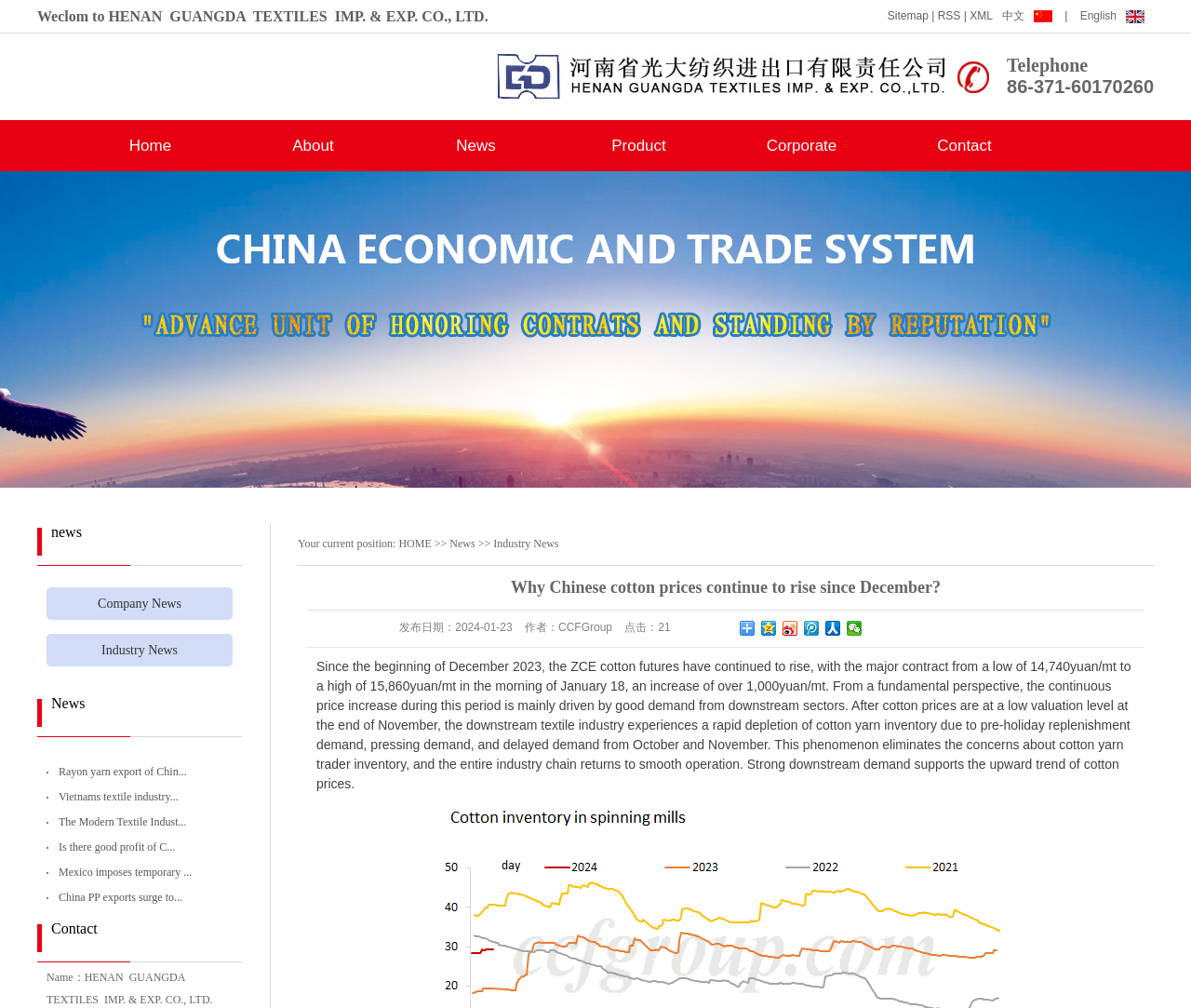Can you find the bounding box coordinates for the element that needs to be clicked to execute this instruction: "Click the 'Home' link"? The coordinates should be given as four float numbers between 0 and 1, i.e., [left, top, right, bottom].

[0.058, 0.119, 0.195, 0.17]